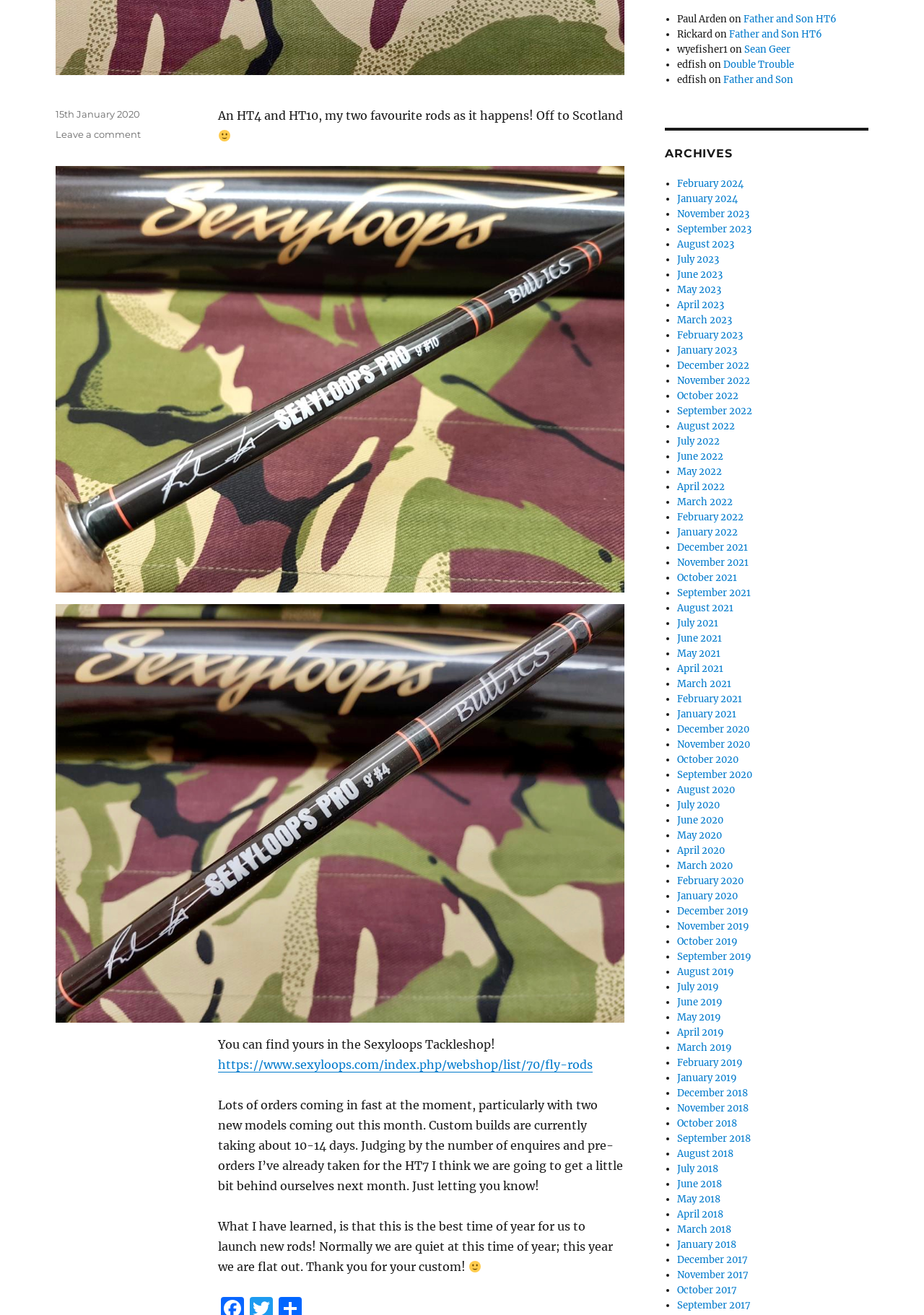Find and provide the bounding box coordinates for the UI element described here: "Father and Son". The coordinates should be given as four float numbers between 0 and 1: [left, top, right, bottom].

[0.783, 0.056, 0.858, 0.065]